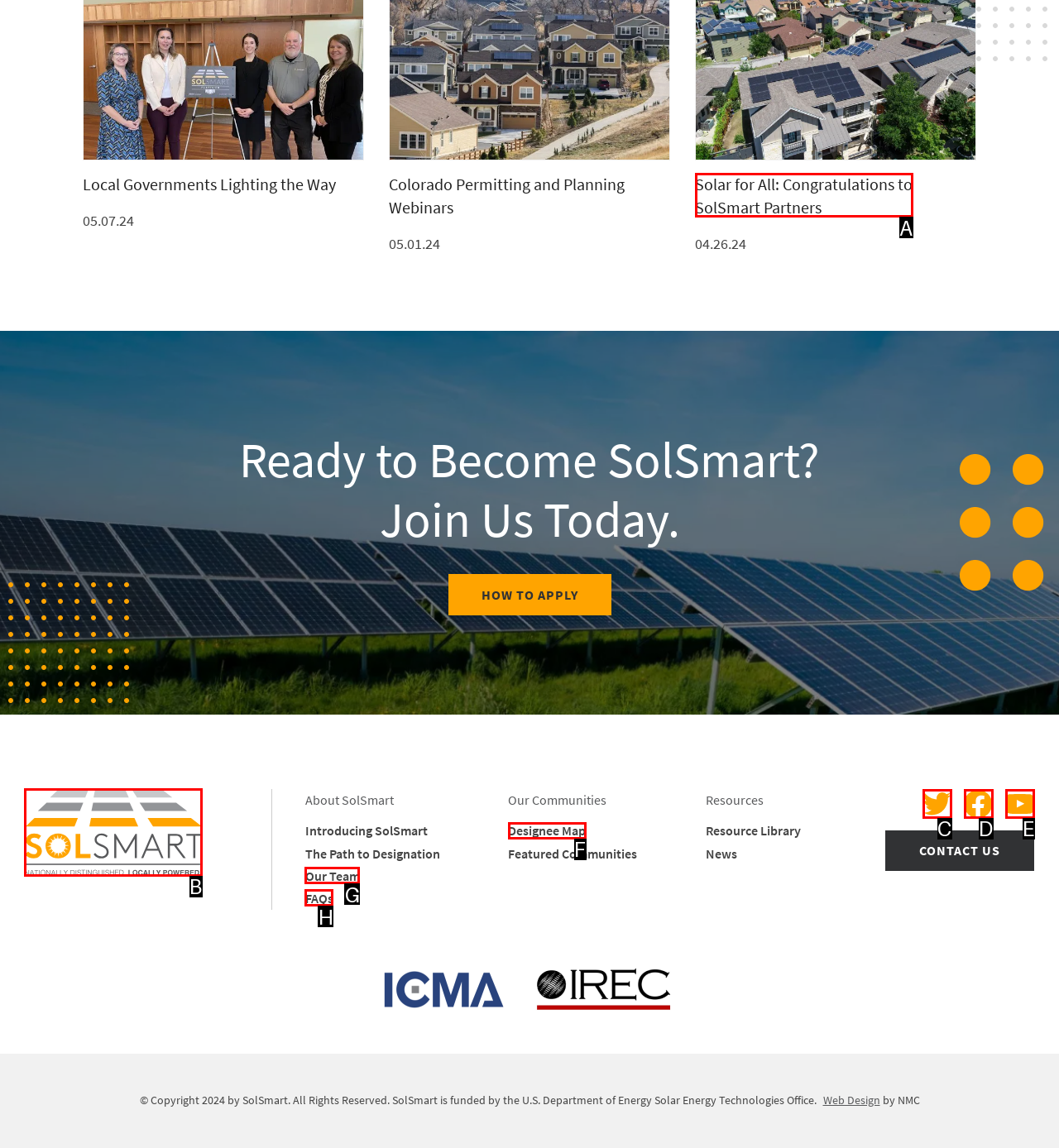Based on the choices marked in the screenshot, which letter represents the correct UI element to perform the task: Visit SolSmart Homepage?

B